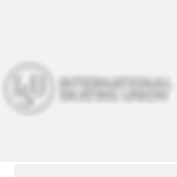What is written below the initials 'ISU'?
Answer with a single word or phrase by referring to the visual content.

Full name